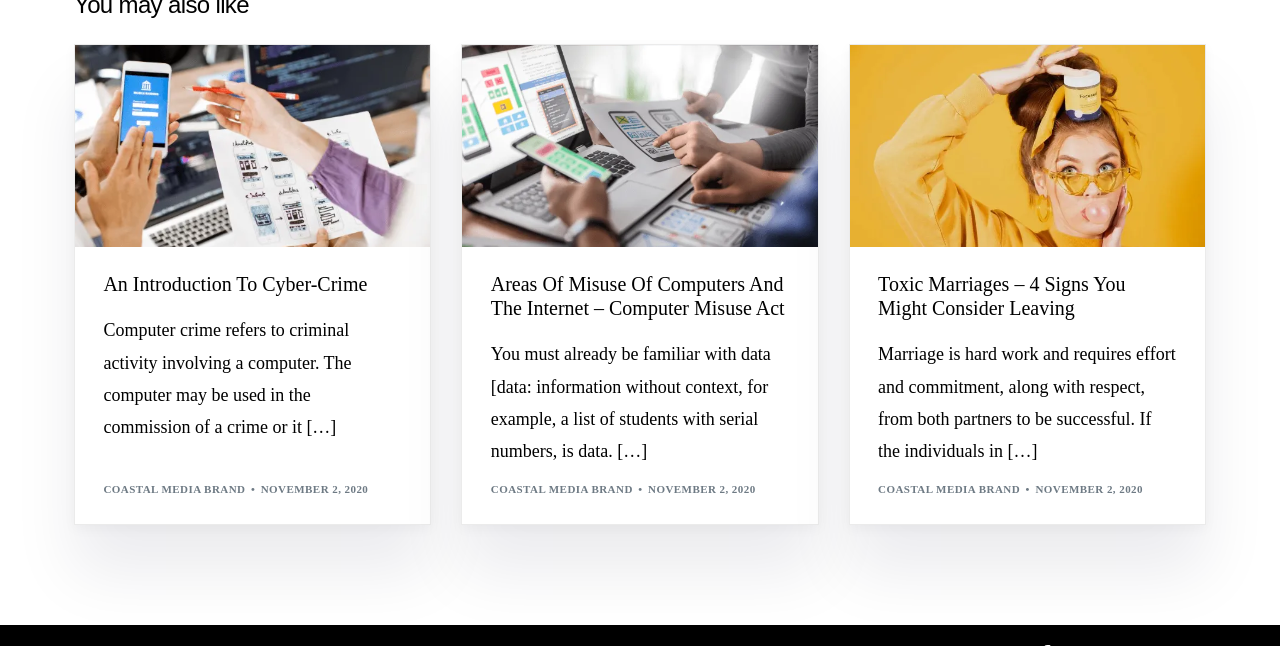Identify the coordinates of the bounding box for the element that must be clicked to accomplish the instruction: "Explore SEO topics".

[0.086, 0.127, 0.104, 0.144]